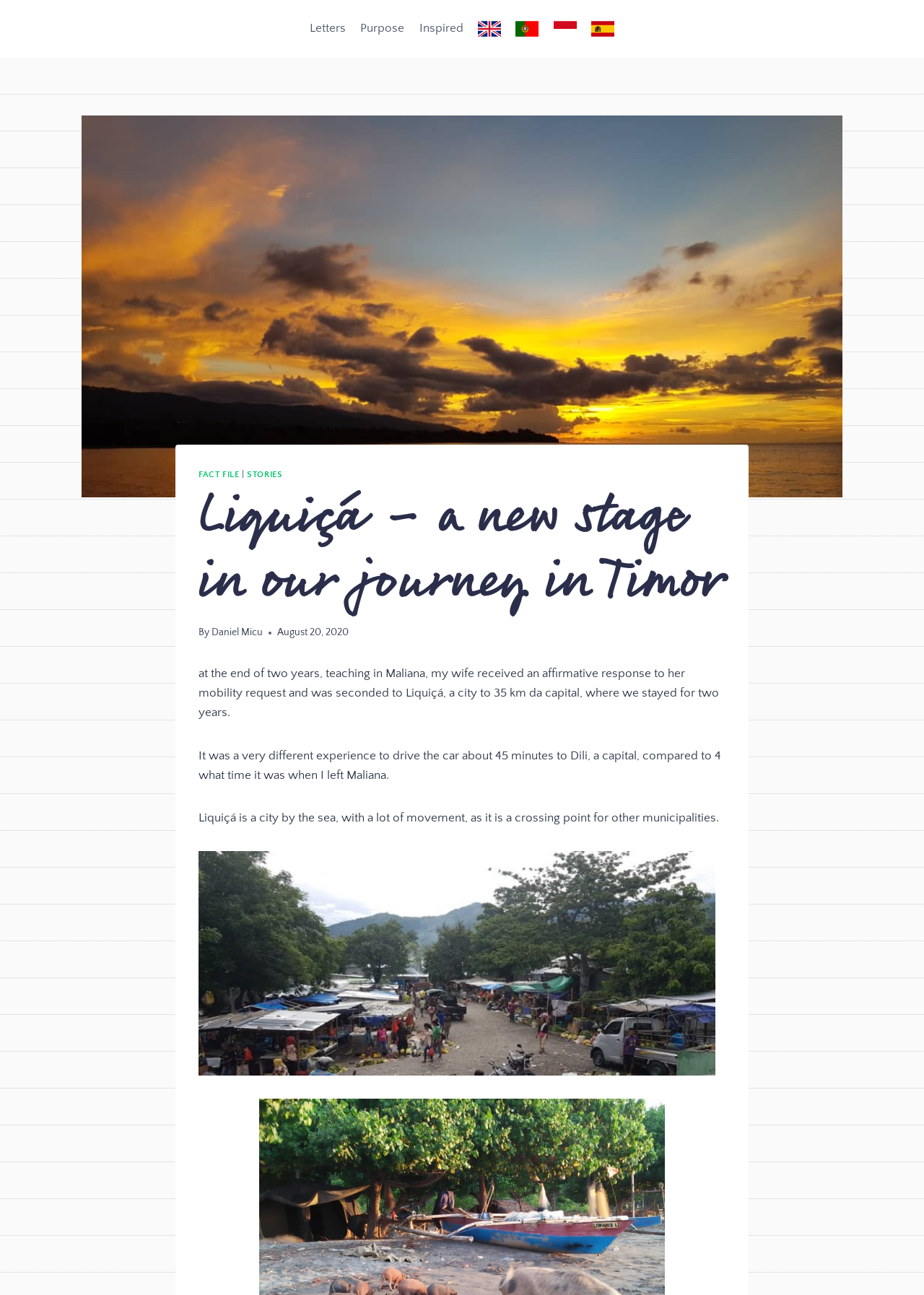Provide a brief response to the question below using a single word or phrase: 
How many language options are available?

4